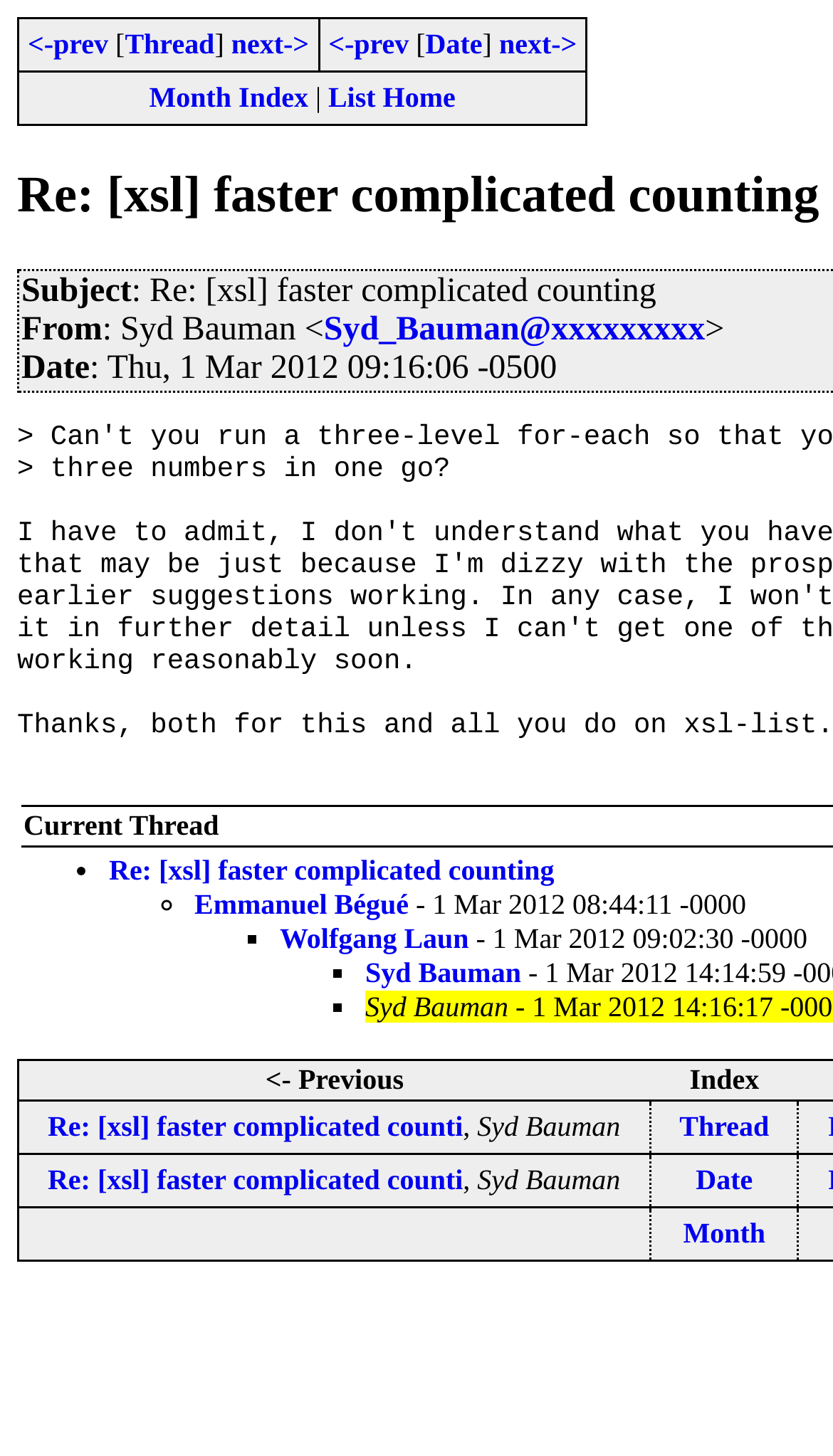Deliver a detailed narrative of the webpage's visual and textual elements.

This webpage appears to be a discussion forum or mailing list archive. At the top, there is a table with two rows. The first row contains three grid cells with links to navigate through the thread, including "prev" and "next" buttons, as well as a "Thread" link. The second row has a grid cell with links to "Month Index" and "List Home", followed by a section with the sender's email address and the date "Thu, 1 Mar 2012 09:16:06 -0500".

Below this table, there is a list of discussion threads, each represented by a bullet point or list marker. Each thread has a link to the thread title, followed by the author's name and the date of the post. There are four threads listed, with authors "Re: [xsl] faster complicated counting", "Emmanuel Bégué", "Wolfgang Laun", and "Syd Bauman".

To the right of the thread list, there are column headers labeled "<- Previous", "Index", and "Date". Below these headers, there are three grid cells with links to thread titles and dates. The first grid cell has a link to "Re: [xsl] faster complicated counti" and the author "Syd Bauman", while the second grid cell has a link to "Thread". The third grid cell has another link to "Re: [xsl] faster complicated counti" and the author "Syd Bauman", followed by a link to "Date".